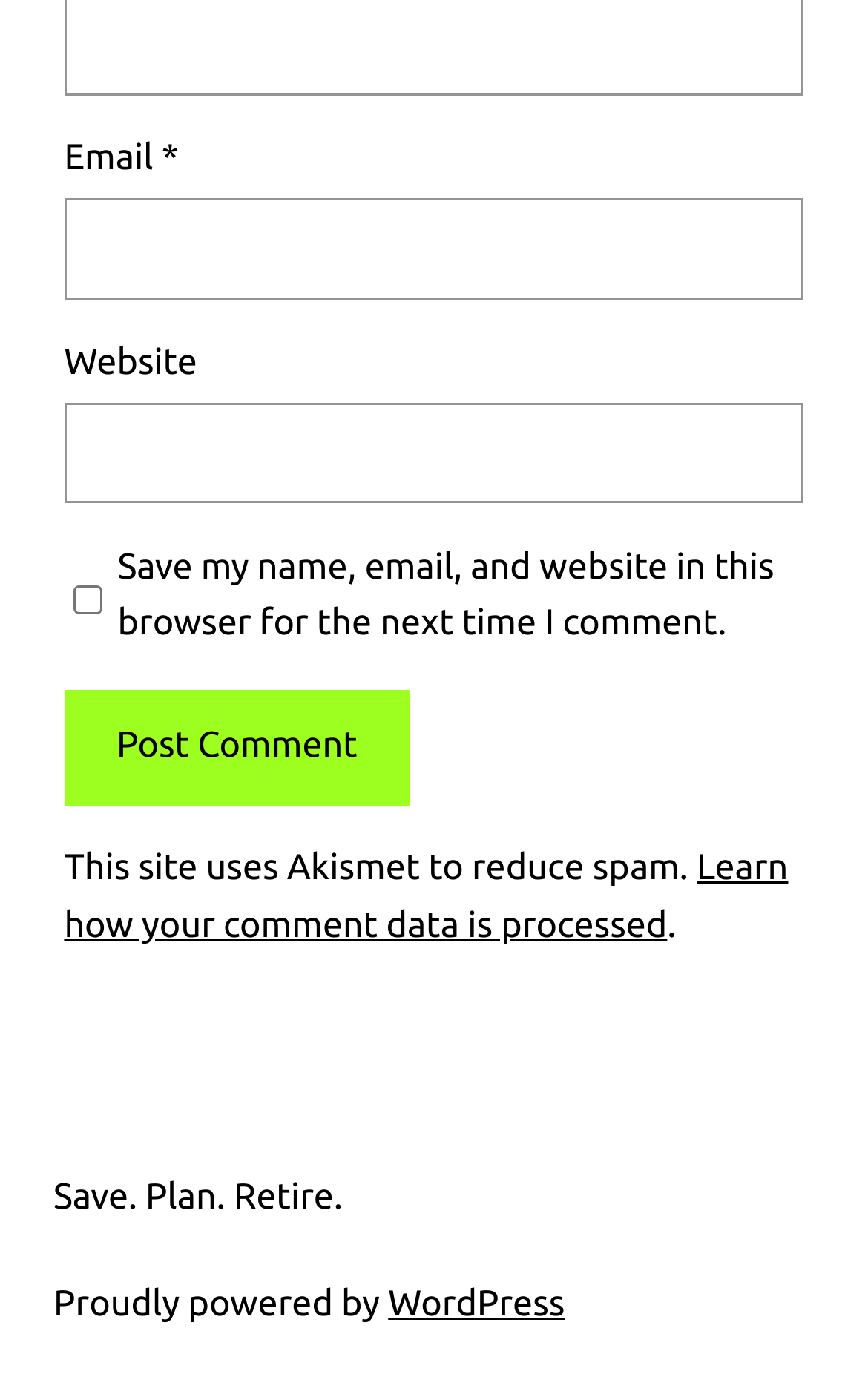Given the description of a UI element: "parent_node: Email * aria-describedby="email-notes" name="email"", identify the bounding box coordinates of the matching element in the webpage screenshot.

[0.074, 0.142, 0.926, 0.214]